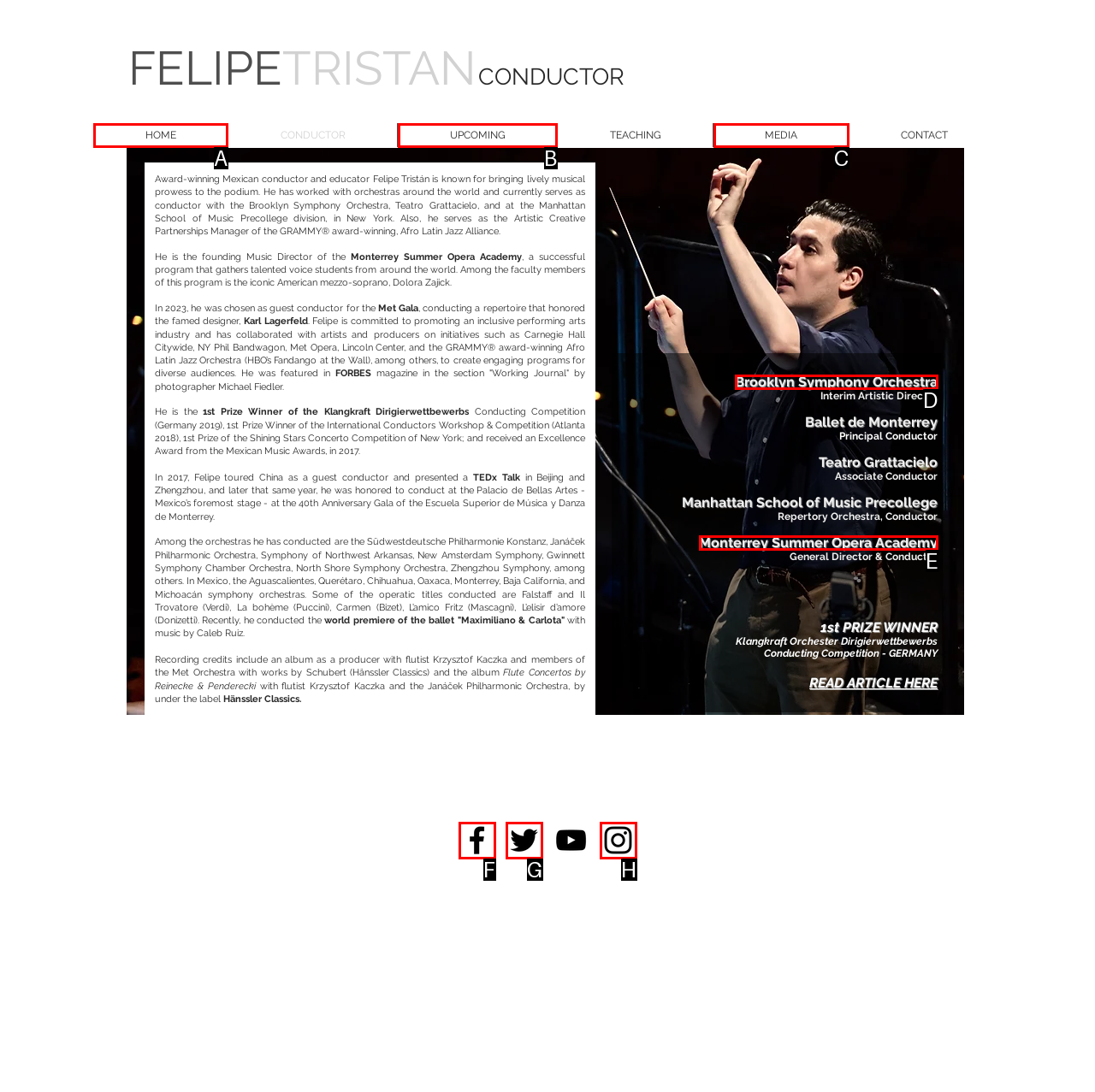What letter corresponds to the UI element described here: aria-label="Black Twitter Icon"
Reply with the letter from the options provided.

G